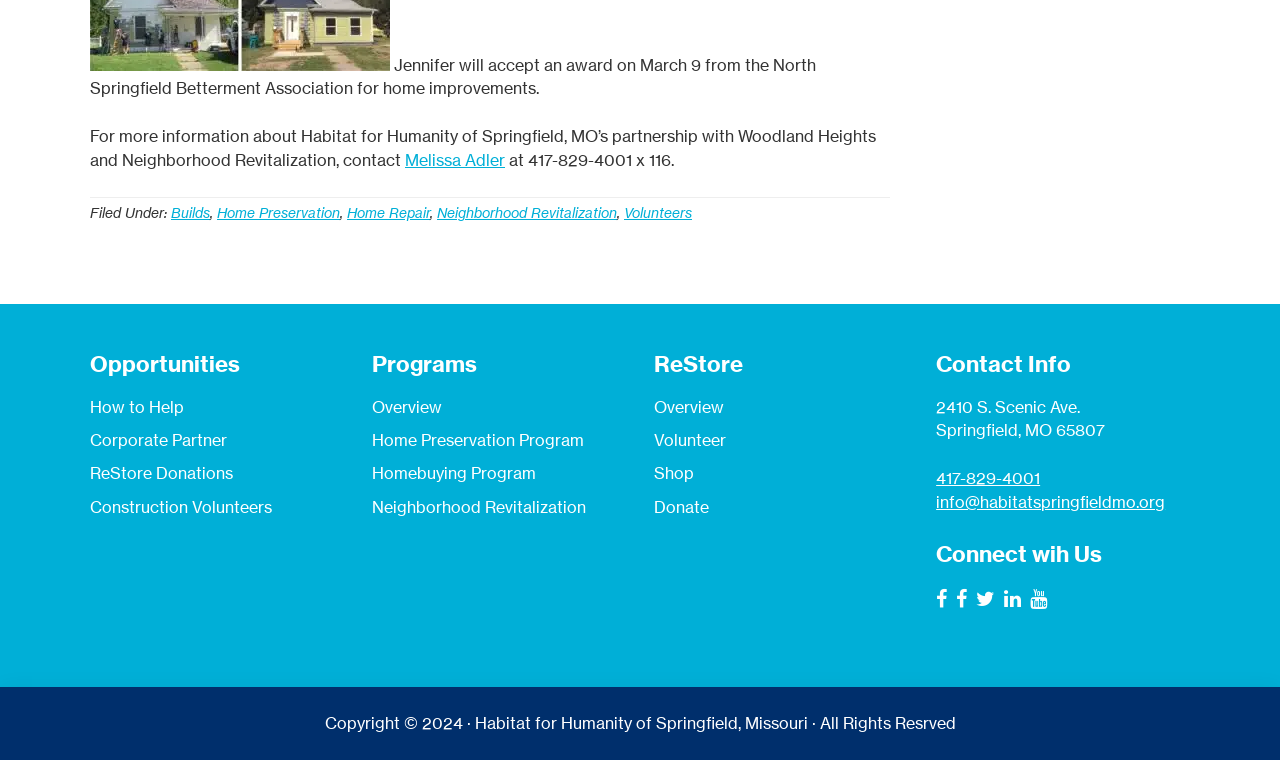Please answer the following question using a single word or phrase: 
What is Jennifer accepting an award for?

Home improvements